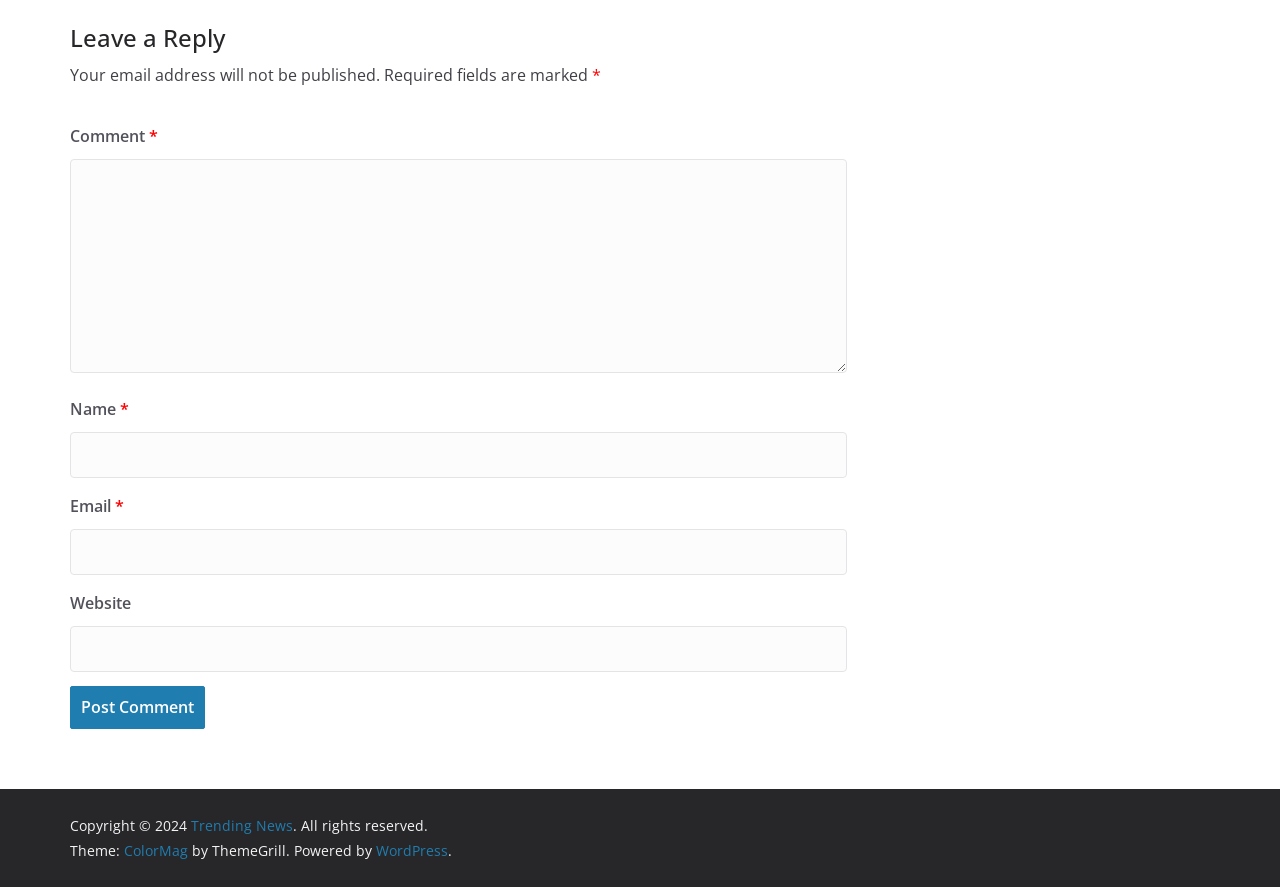Predict the bounding box for the UI component with the following description: "Trending News".

[0.149, 0.919, 0.229, 0.941]